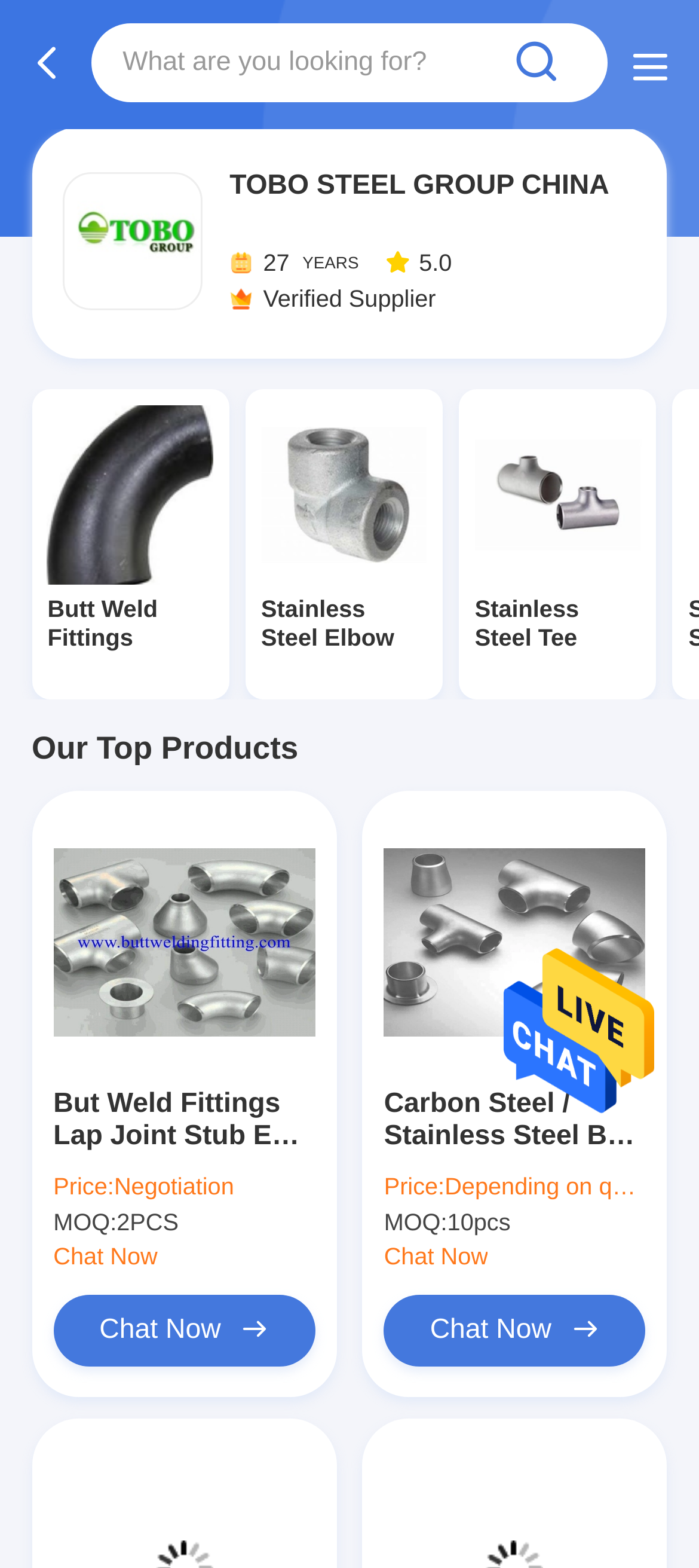For the given element description TOBO STEEL GROUP CHINA, determine the bounding box coordinates of the UI element. The coordinates should follow the format (top-left x, top-left y, bottom-right x, bottom-right y) and be within the range of 0 to 1.

[0.328, 0.107, 0.955, 0.153]